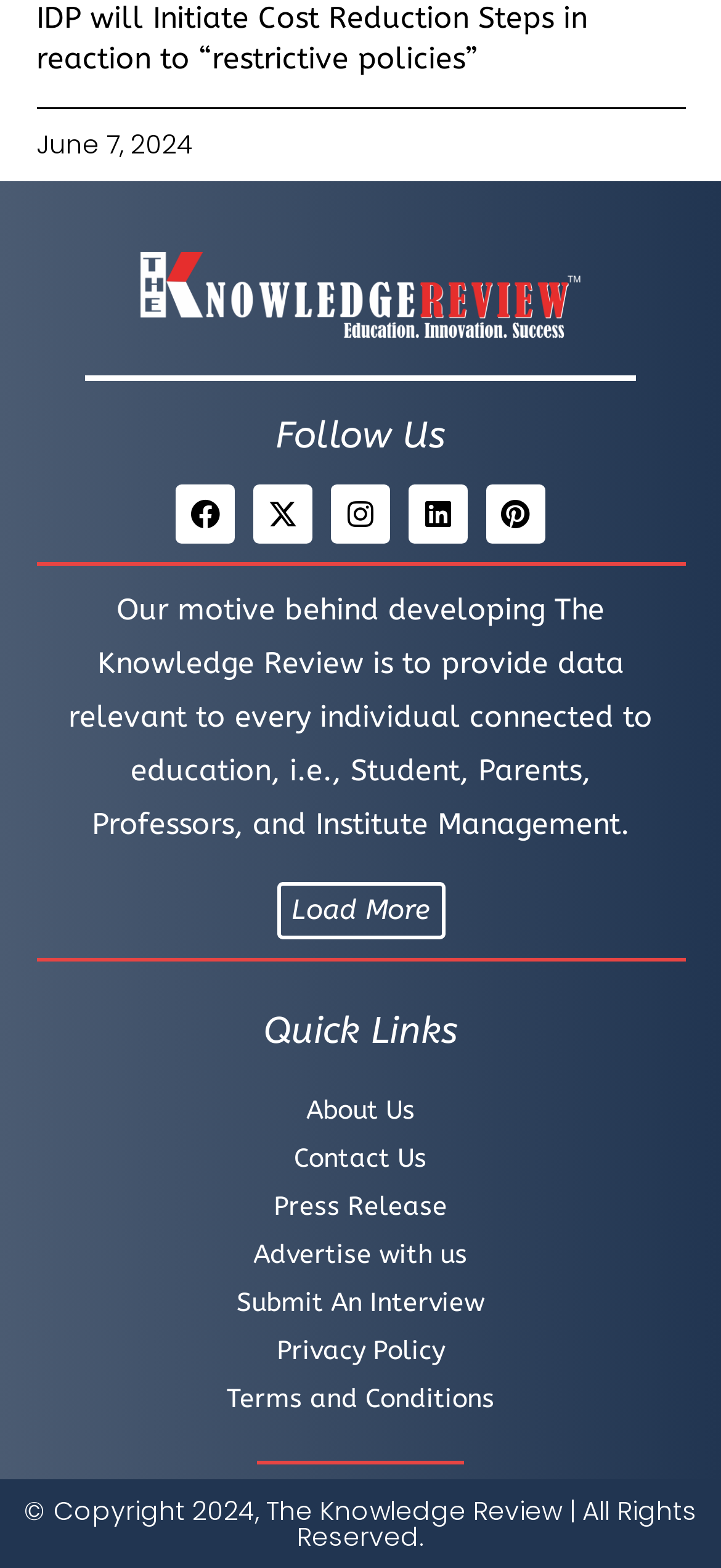Determine the bounding box coordinates of the clickable element necessary to fulfill the instruction: "View the Privacy Policy". Provide the coordinates as four float numbers within the 0 to 1 range, i.e., [left, top, right, bottom].

[0.05, 0.847, 0.95, 0.878]